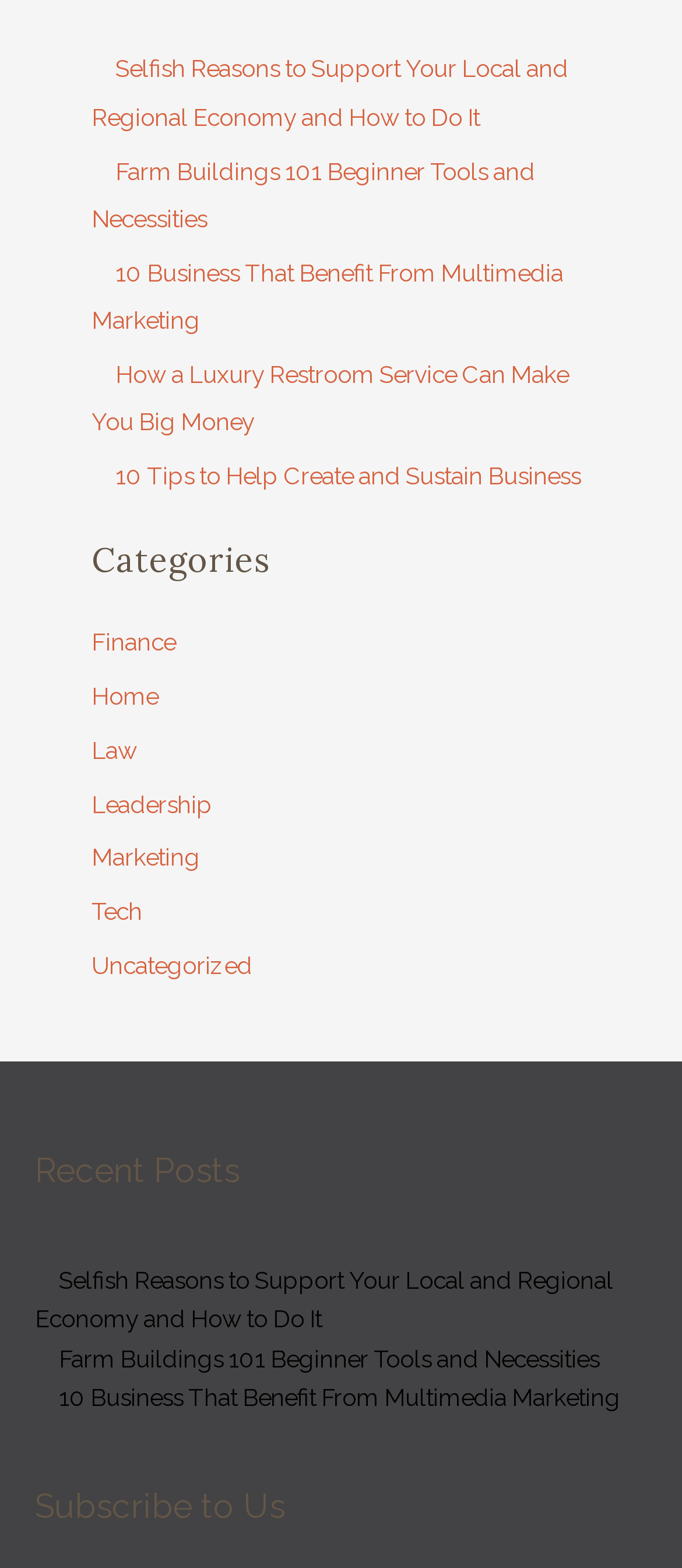Please find and report the bounding box coordinates of the element to click in order to perform the following action: "Read the article about 10 Business That Benefit From Multimedia Marketing". The coordinates should be expressed as four float numbers between 0 and 1, in the format [left, top, right, bottom].

[0.134, 0.165, 0.826, 0.213]